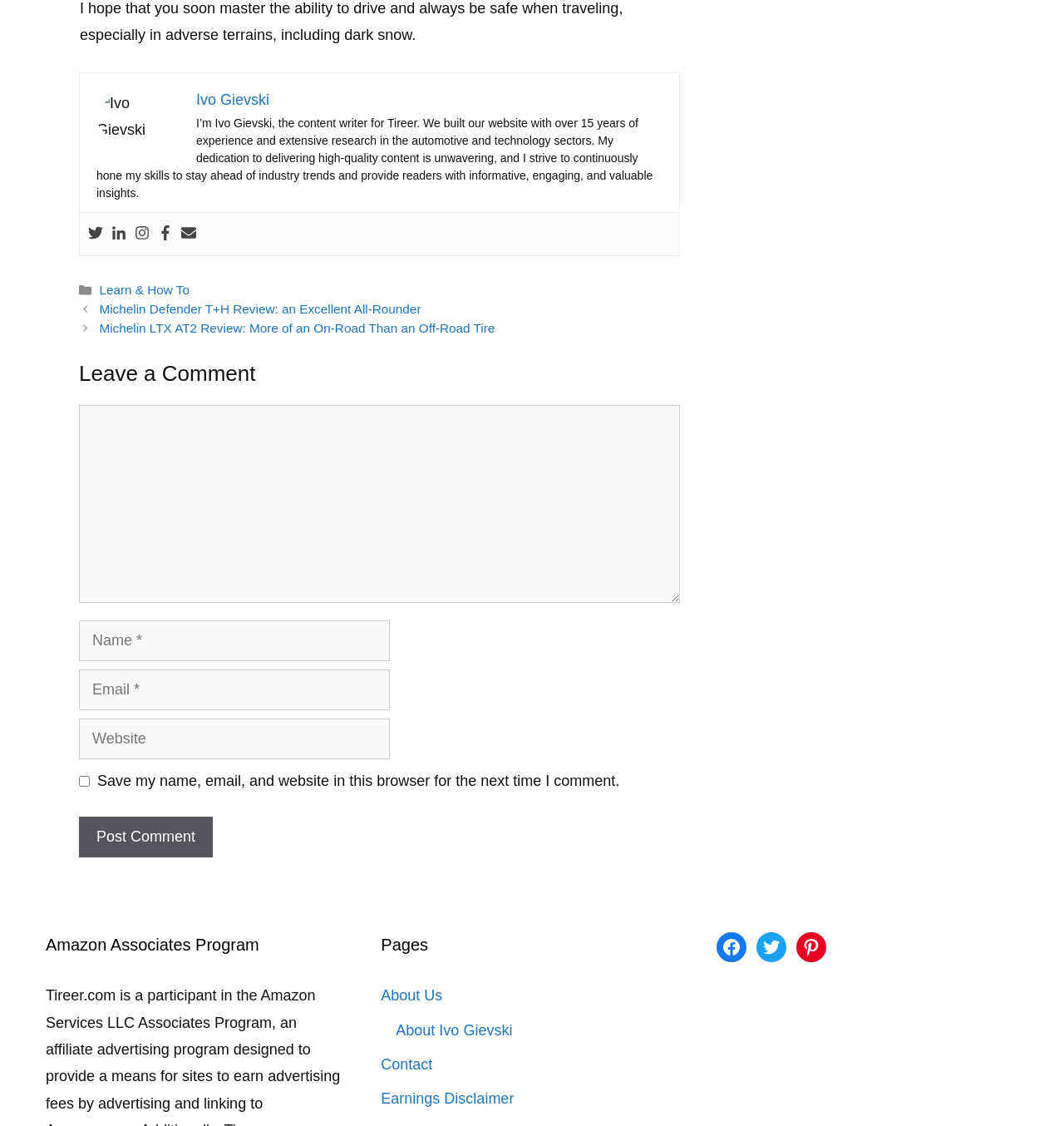Indicate the bounding box coordinates of the clickable region to achieve the following instruction: "Visit the 'About Us' page."

[0.358, 0.877, 0.416, 0.892]